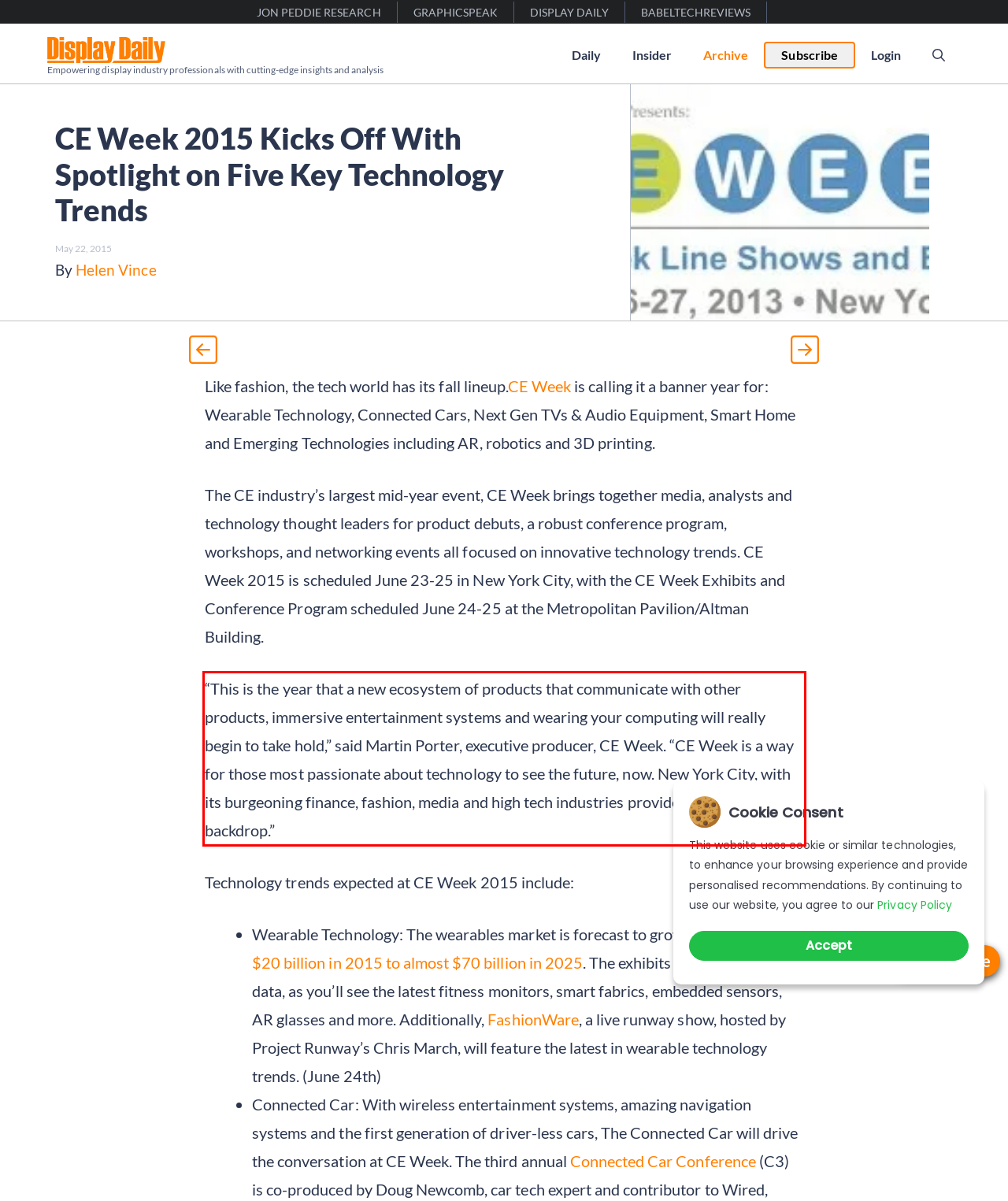Observe the screenshot of the webpage, locate the red bounding box, and extract the text content within it.

“This is the year that a new ecosystem of products that communicate with other products, immersive entertainment systems and wearing your computing will really begin to take hold,” said Martin Porter, executive producer, CE Week. “CE Week is a way for those most passionate about technology to see the future, now. New York City, with its burgeoning finance, fashion, media and high tech industries provides a great backdrop.”